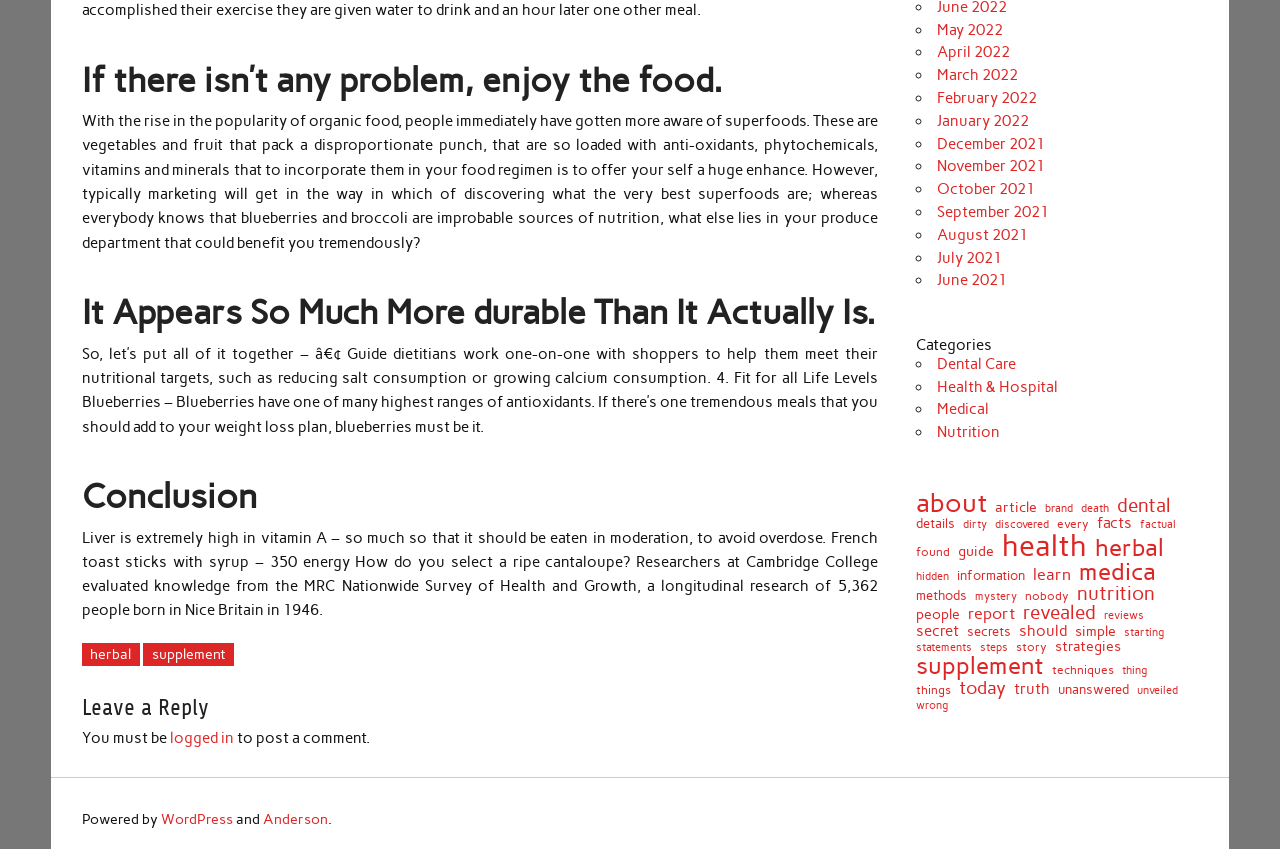Please provide a detailed answer to the question below based on the screenshot: 
What type of links are listed under 'Categories'?

The links listed under 'Categories' appear to be related to health and wellness, including categories such as 'Dental Care', 'Health & Hospital', and 'Nutrition'.